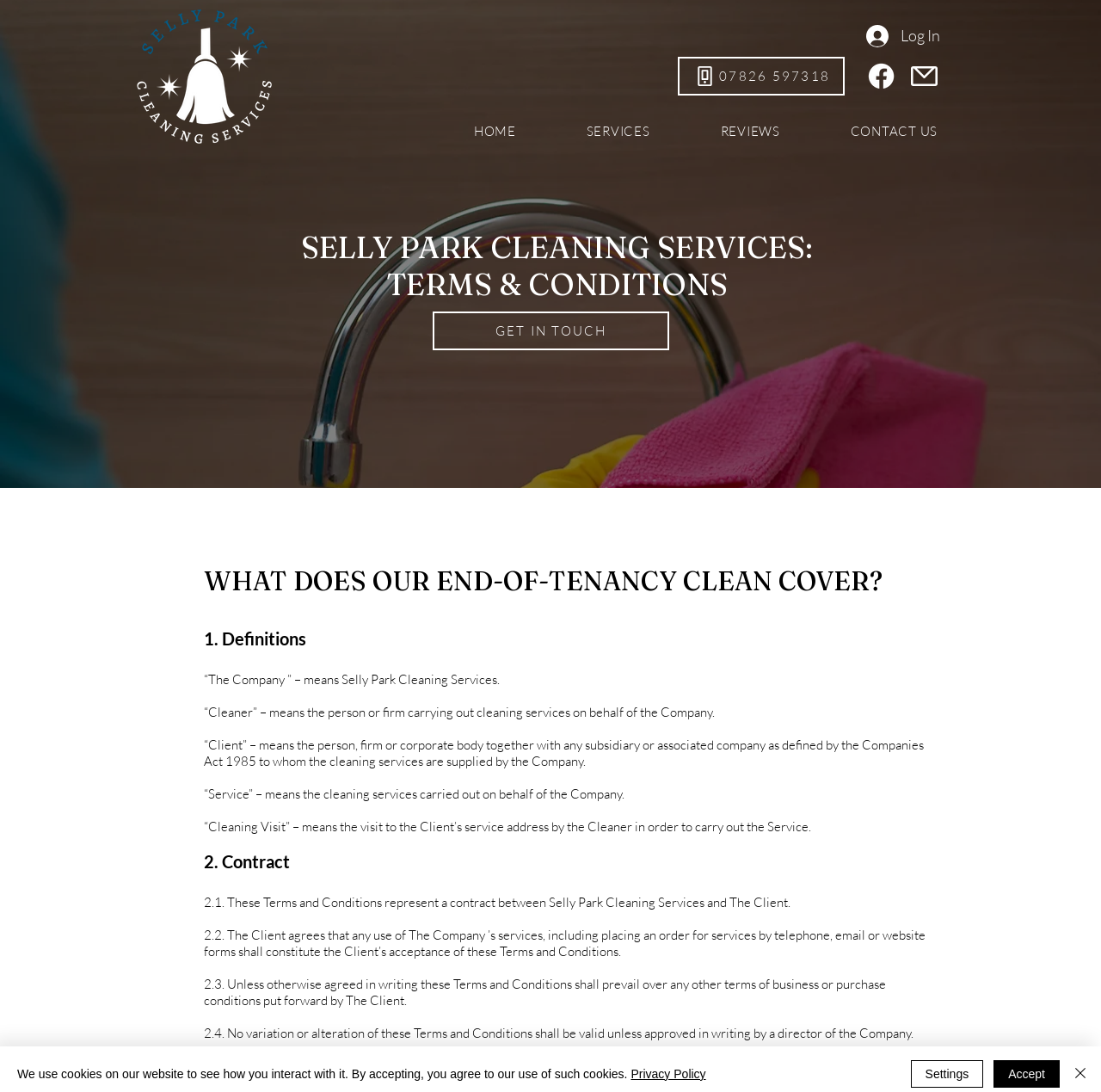Determine the bounding box coordinates for the region that must be clicked to execute the following instruction: "View the Privacy Policy".

[0.573, 0.977, 0.641, 0.99]